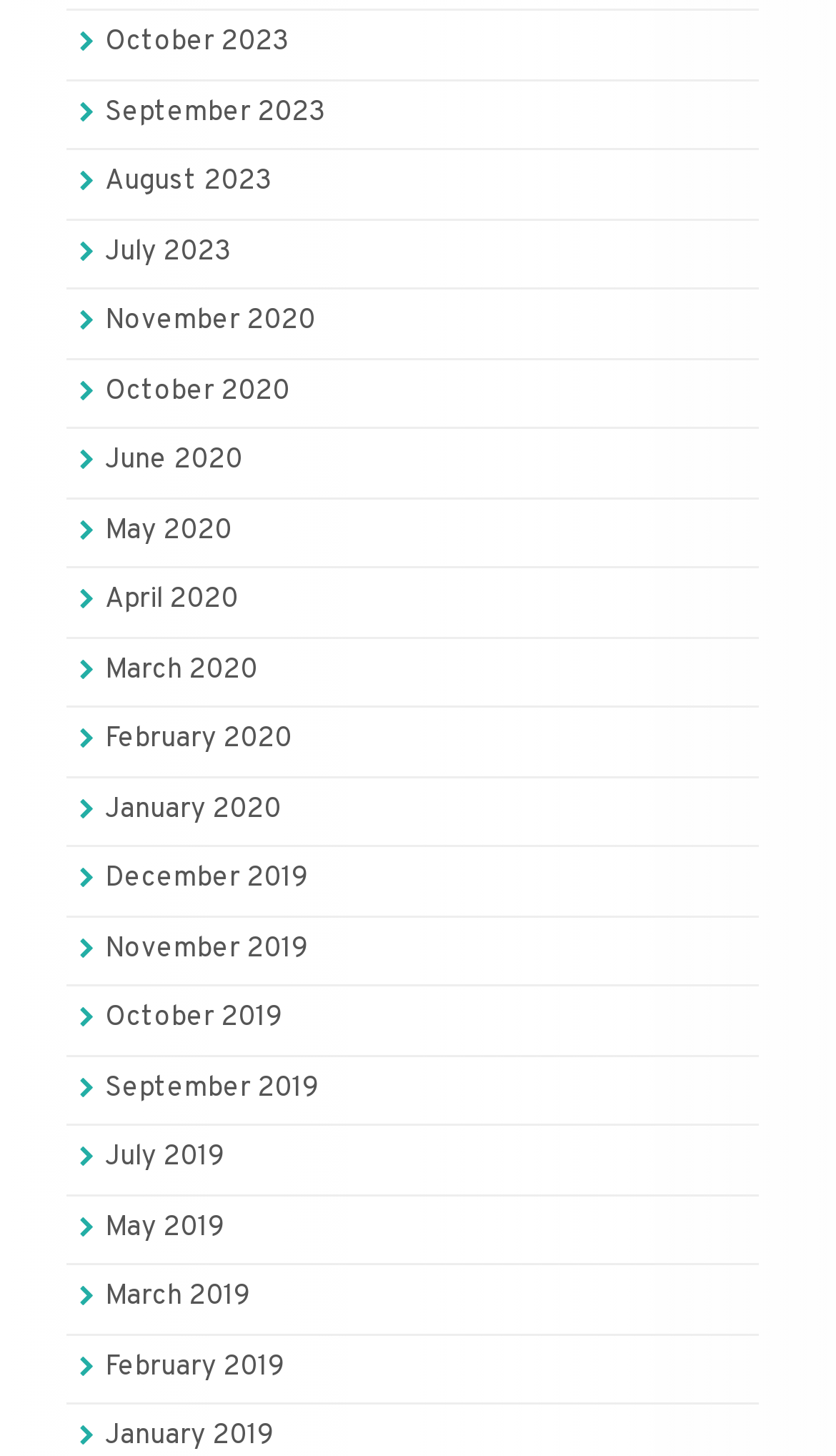Locate the bounding box coordinates of the element that should be clicked to fulfill the instruction: "go to September 2023".

[0.126, 0.066, 0.387, 0.089]